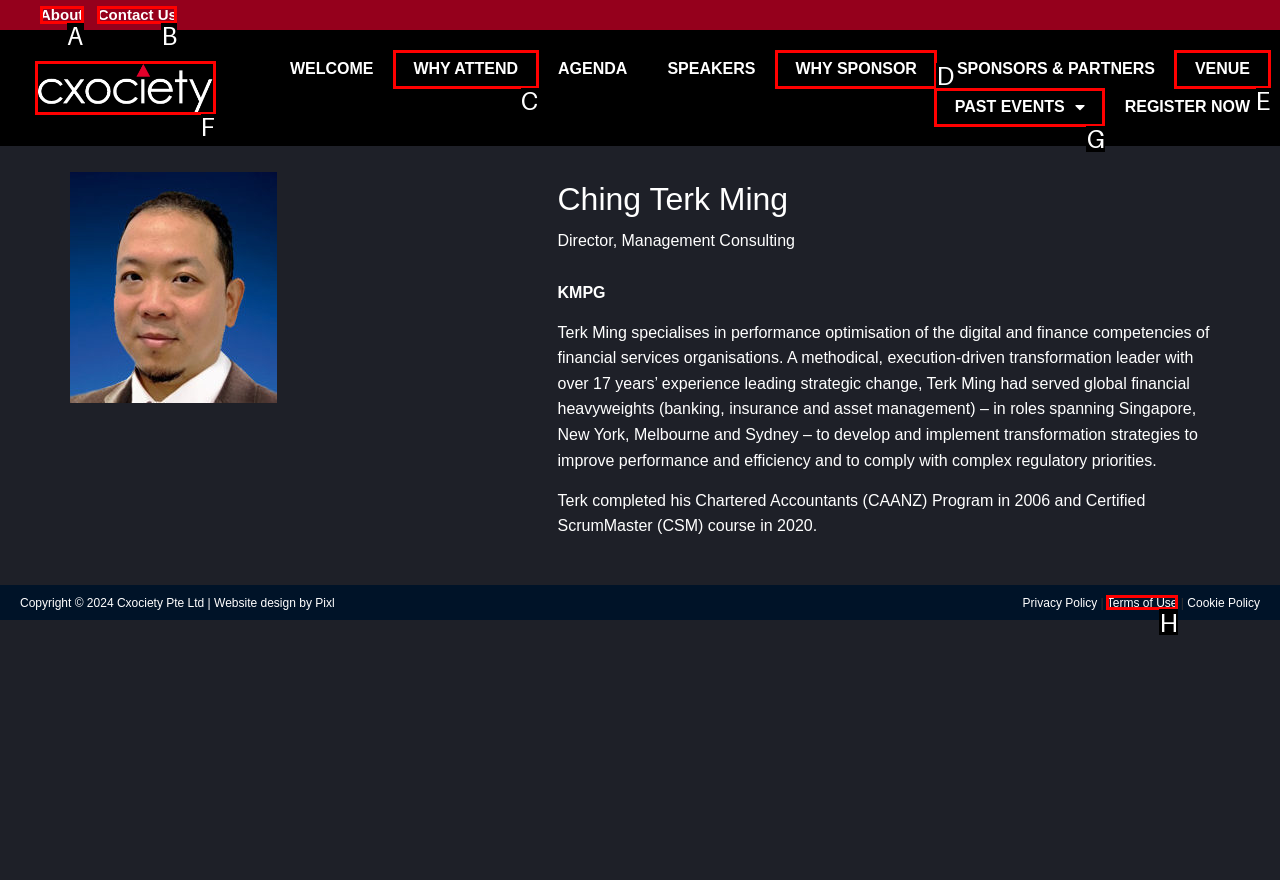Determine which option fits the element description: Terms of Use
Answer with the option’s letter directly.

H